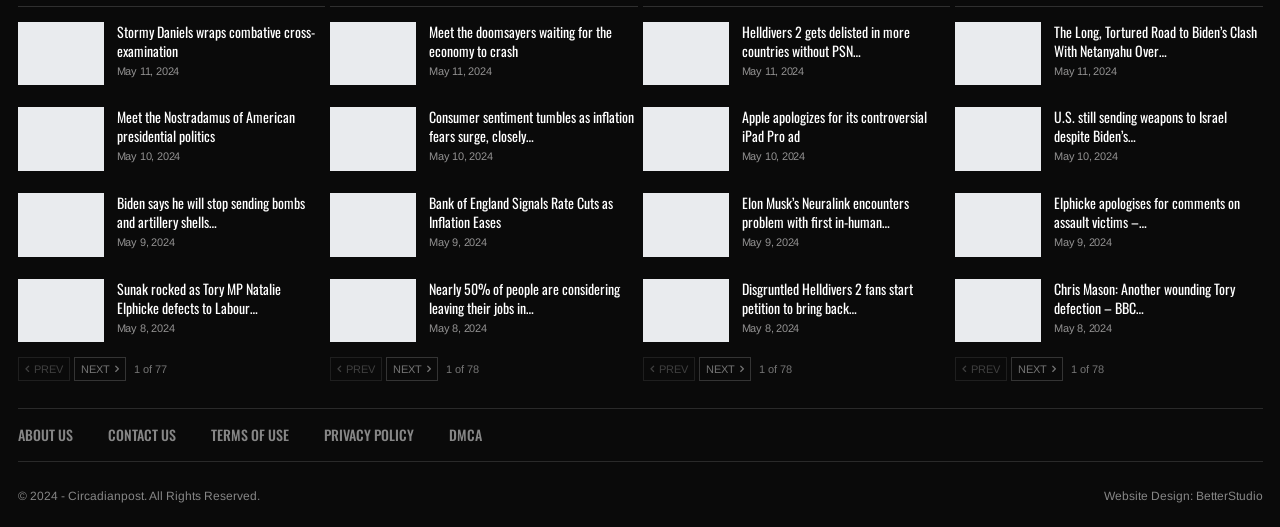What is the date of the article 'Stormy Daniels wraps combative cross-examination'?
Refer to the image and provide a concise answer in one word or phrase.

May 11, 2024